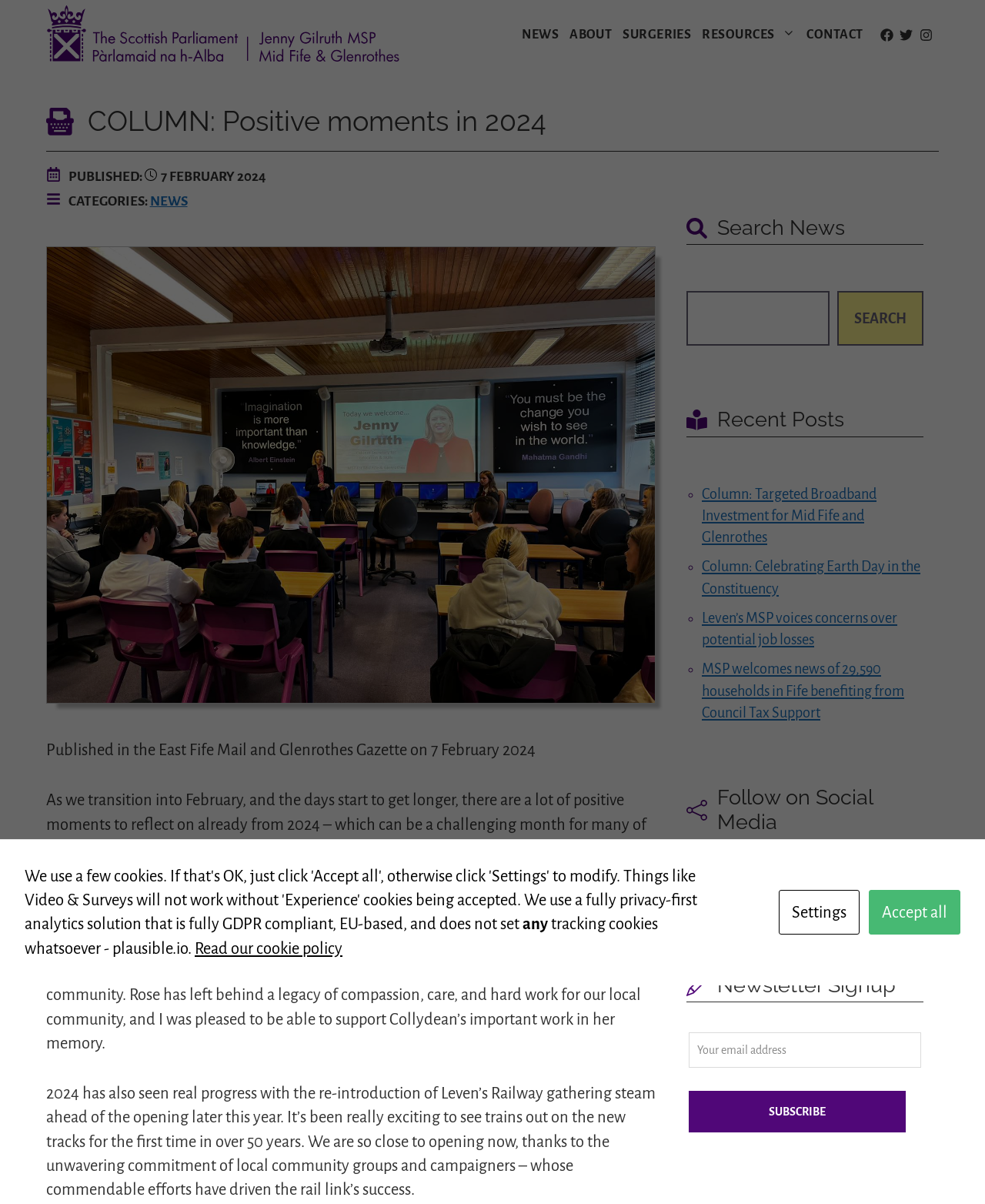Given the webpage screenshot and the description, determine the bounding box coordinates (top-left x, top-left y, bottom-right x, bottom-right y) that define the location of the UI element matching this description: SEARCH

[0.85, 0.242, 0.938, 0.287]